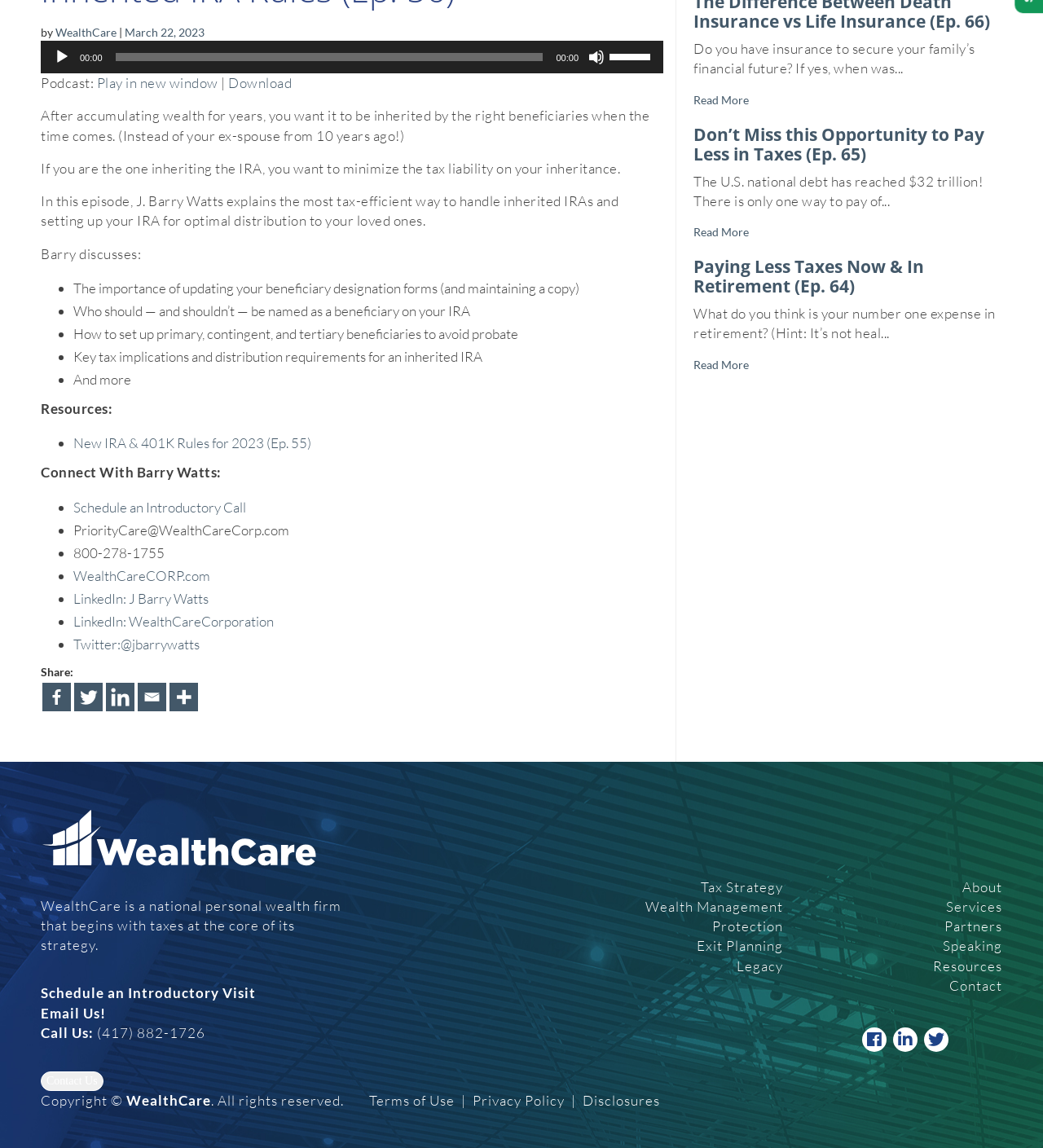Determine the bounding box coordinates (top-left x, top-left y, bottom-right x, bottom-right y) of the UI element described in the following text: aria-label="Facebook" title="Facebook"

[0.041, 0.594, 0.068, 0.619]